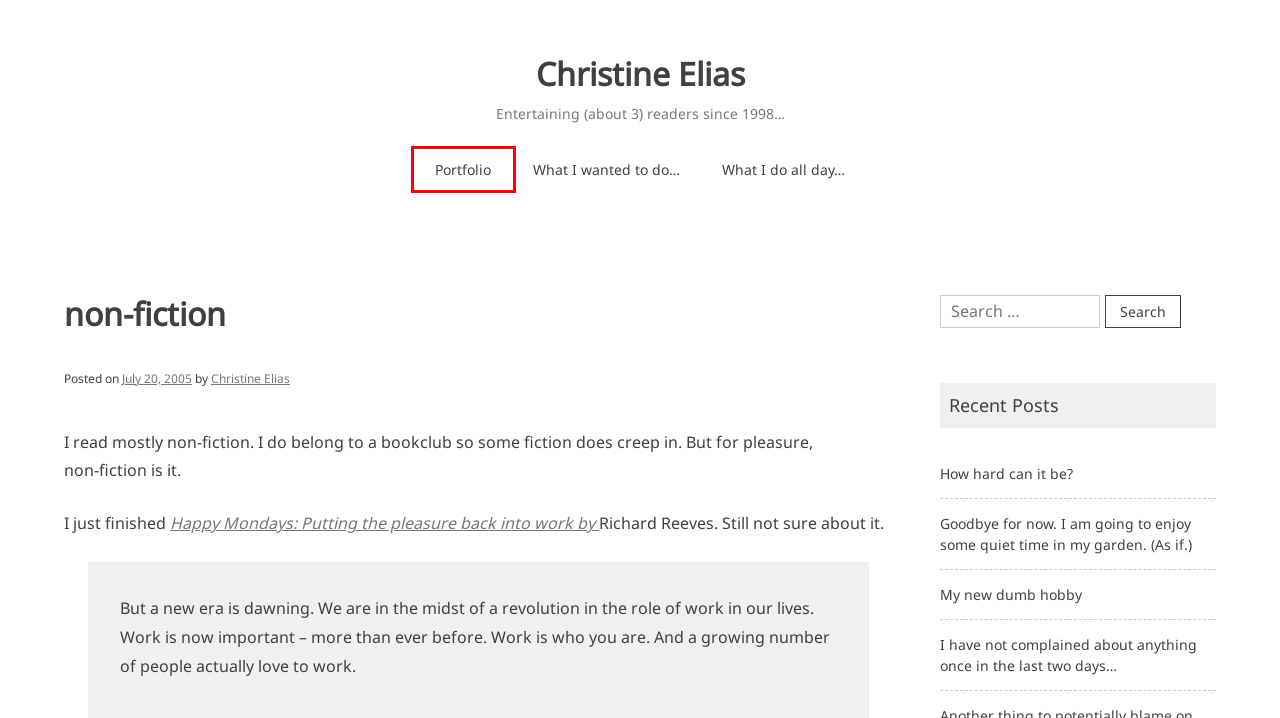Given a screenshot of a webpage with a red bounding box highlighting a UI element, determine which webpage description best matches the new webpage that appears after clicking the highlighted element. Here are the candidates:
A. How hard can it be? – Christine Elias
B. What I wanted to do… – Christine Elias
C. Portfolio – Christine Elias
D. What I do all day… – Christine Elias
E. Goodbye for now. I am going to enjoy some quiet time in my garden. (As if.) – Christine Elias
F. I have not complained about anything once in the last two days… – Christine Elias
G. Christine Elias – Entertaining (about 3) readers since 1998…
H. Christine Elias – Christine Elias

C